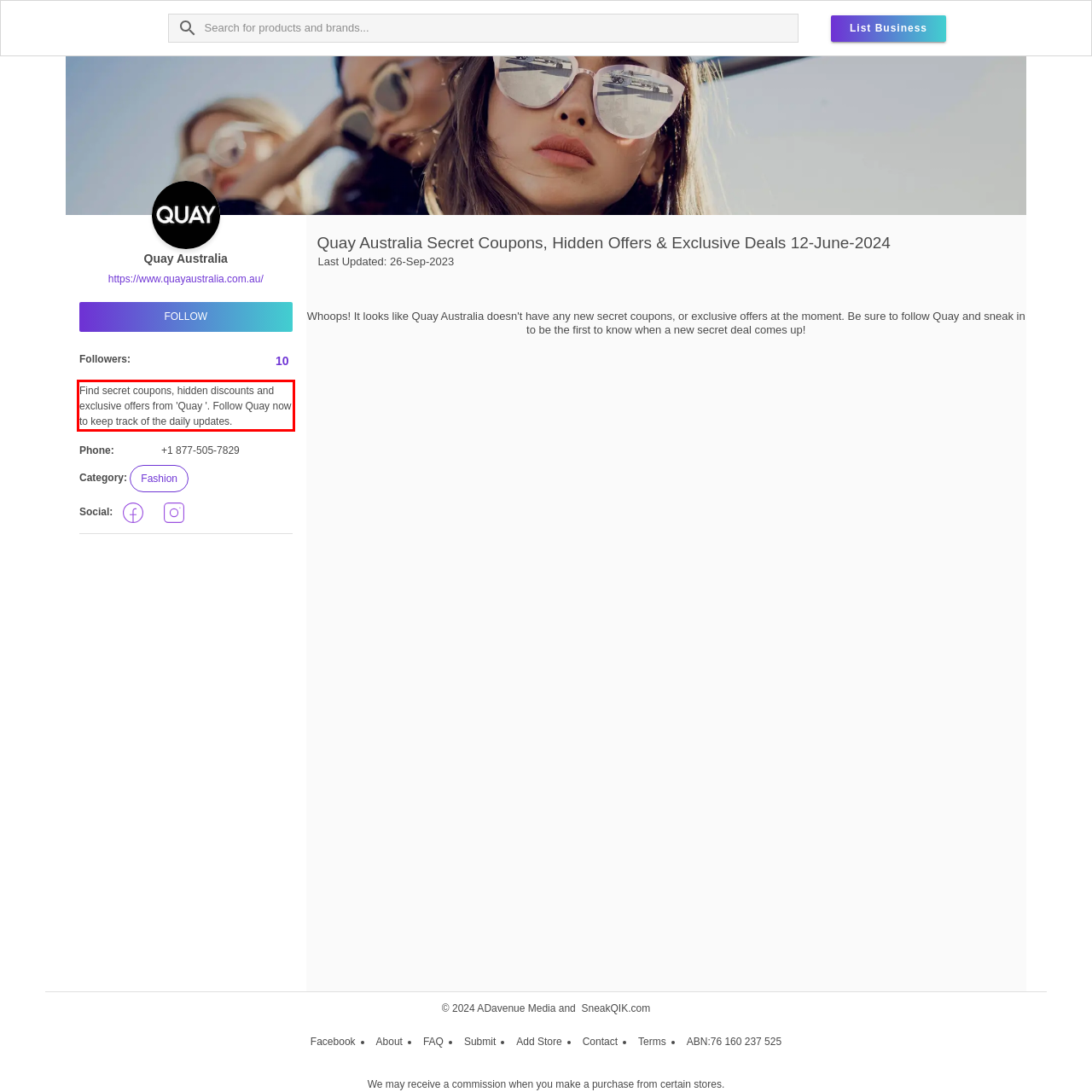From the screenshot of the webpage, locate the red bounding box and extract the text contained within that area.

Find secret coupons, hidden discounts and exclusive offers from 'Quay '. Follow Quay now to keep track of the daily updates.